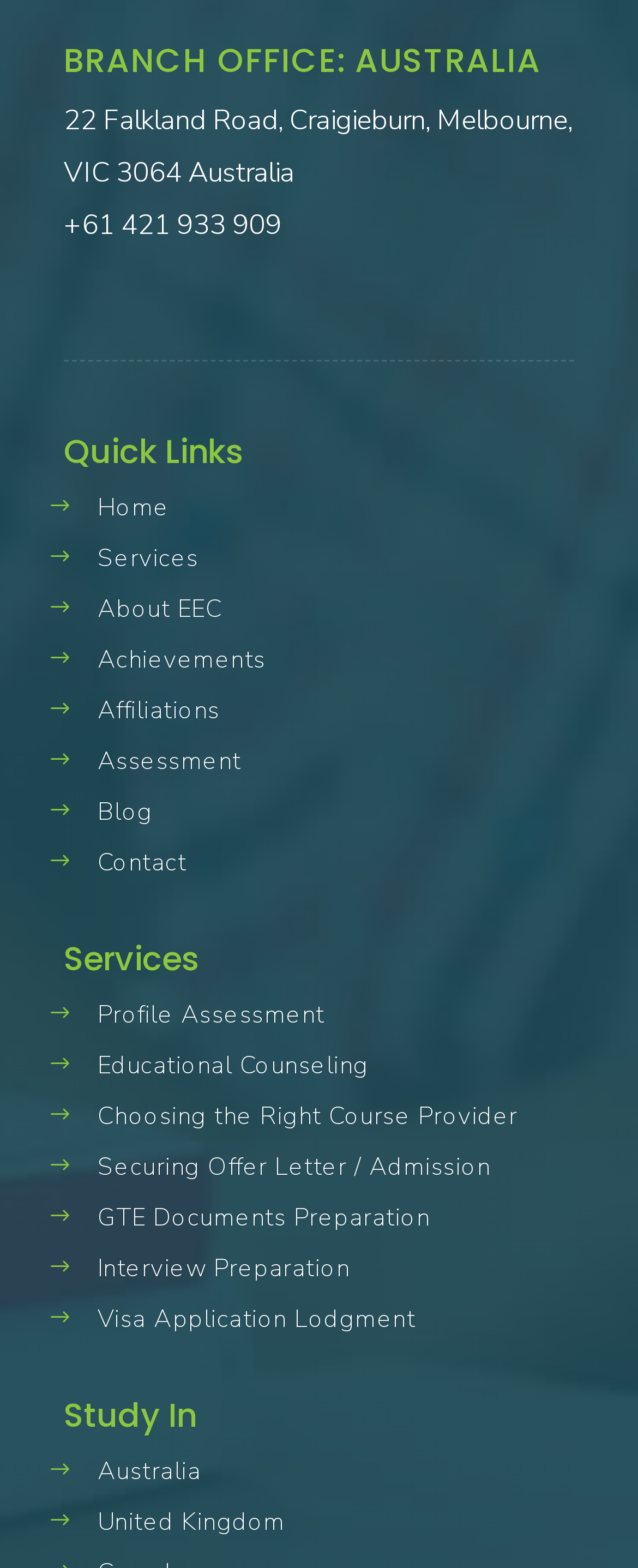Please specify the coordinates of the bounding box for the element that should be clicked to carry out this instruction: "View branch office details". The coordinates must be four float numbers between 0 and 1, formatted as [left, top, right, bottom].

[0.1, 0.027, 0.9, 0.06]